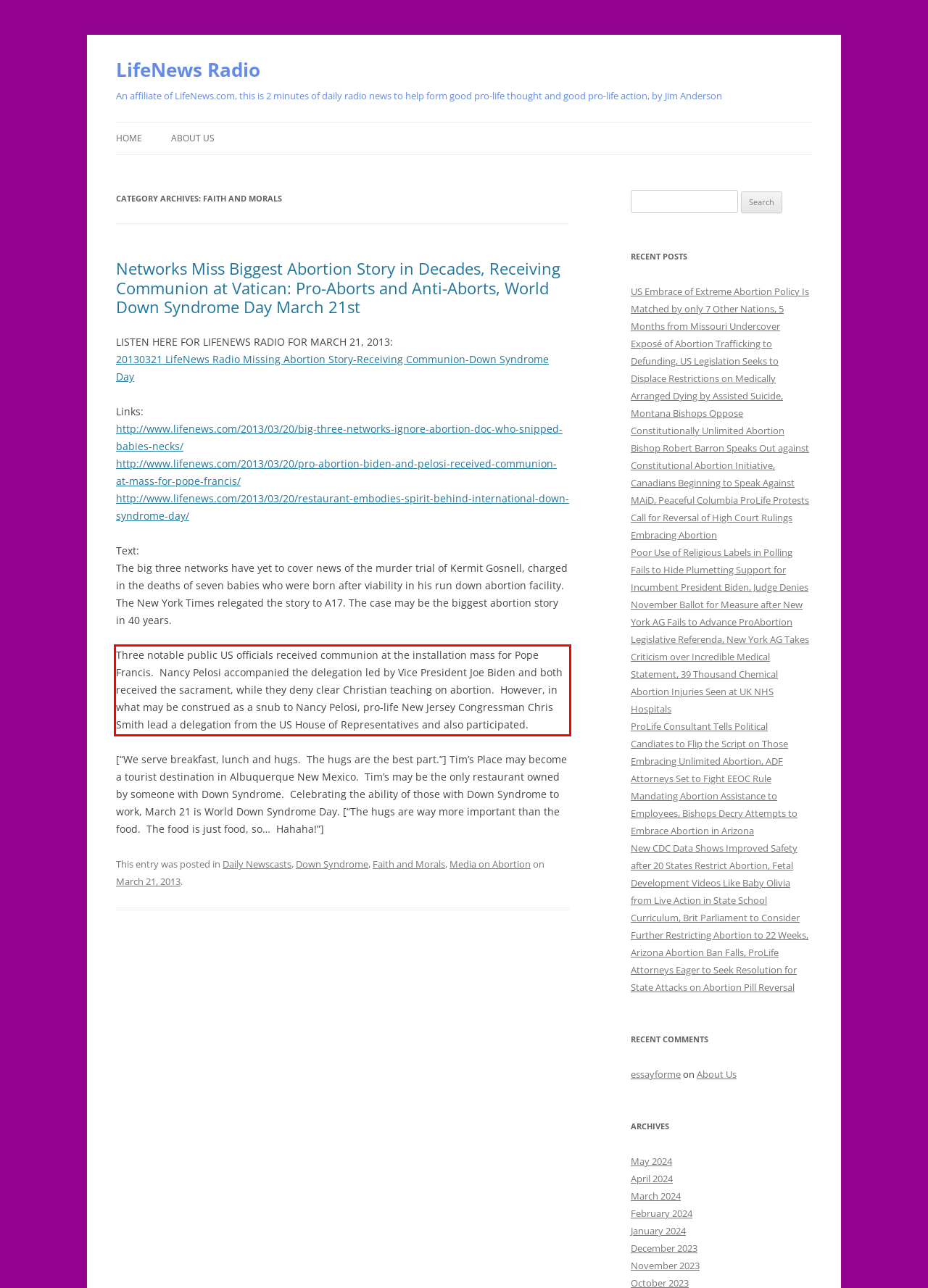You are provided with a screenshot of a webpage that includes a UI element enclosed in a red rectangle. Extract the text content inside this red rectangle.

Three notable public US officials received communion at the installation mass for Pope Francis. Nancy Pelosi accompanied the delegation led by Vice President Joe Biden and both received the sacrament, while they deny clear Christian teaching on abortion. However, in what may be construed as a snub to Nancy Pelosi, pro-life New Jersey Congressman Chris Smith lead a delegation from the US House of Representatives and also participated.